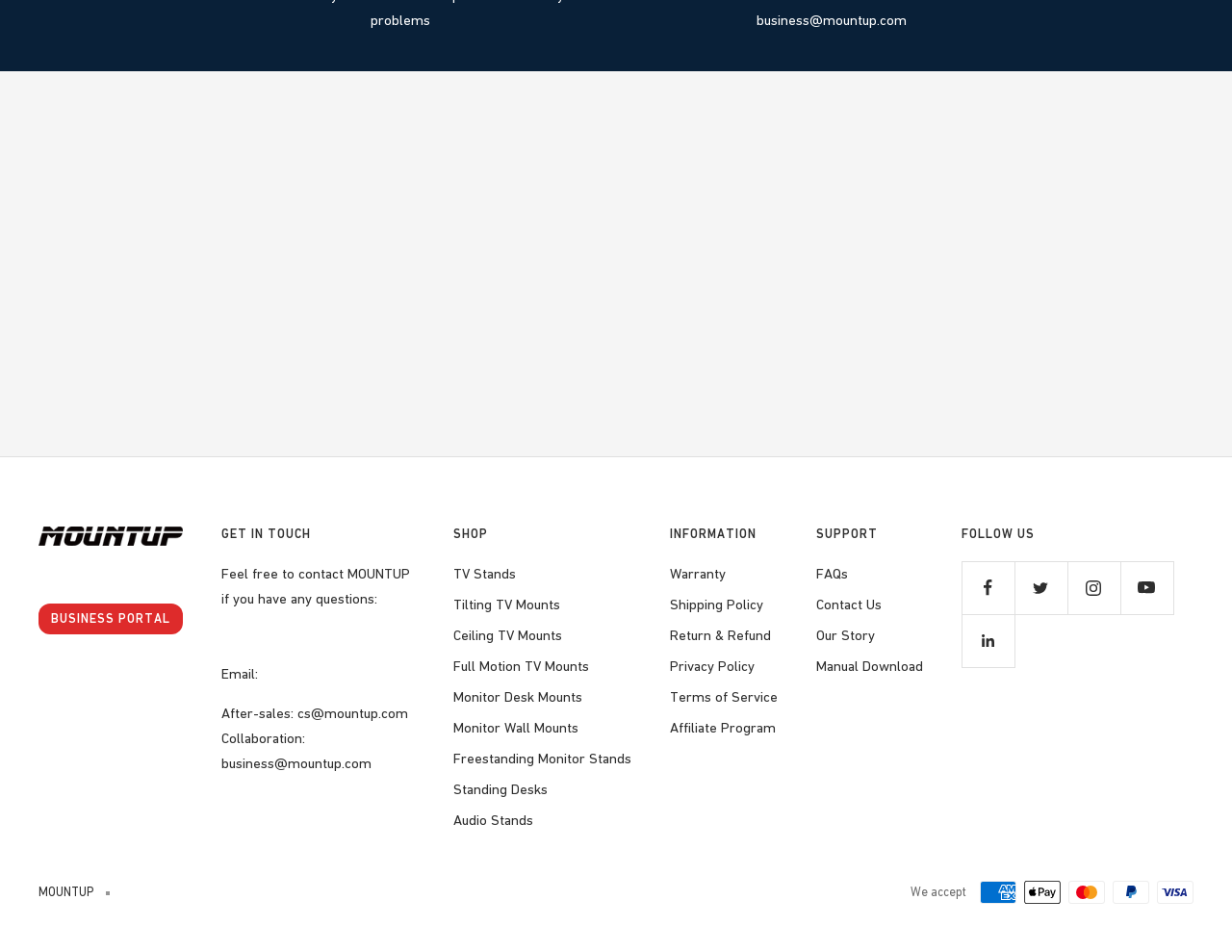Please find the bounding box coordinates of the section that needs to be clicked to achieve this instruction: "Contact MOUNTUP for after-sales".

[0.18, 0.74, 0.331, 0.757]